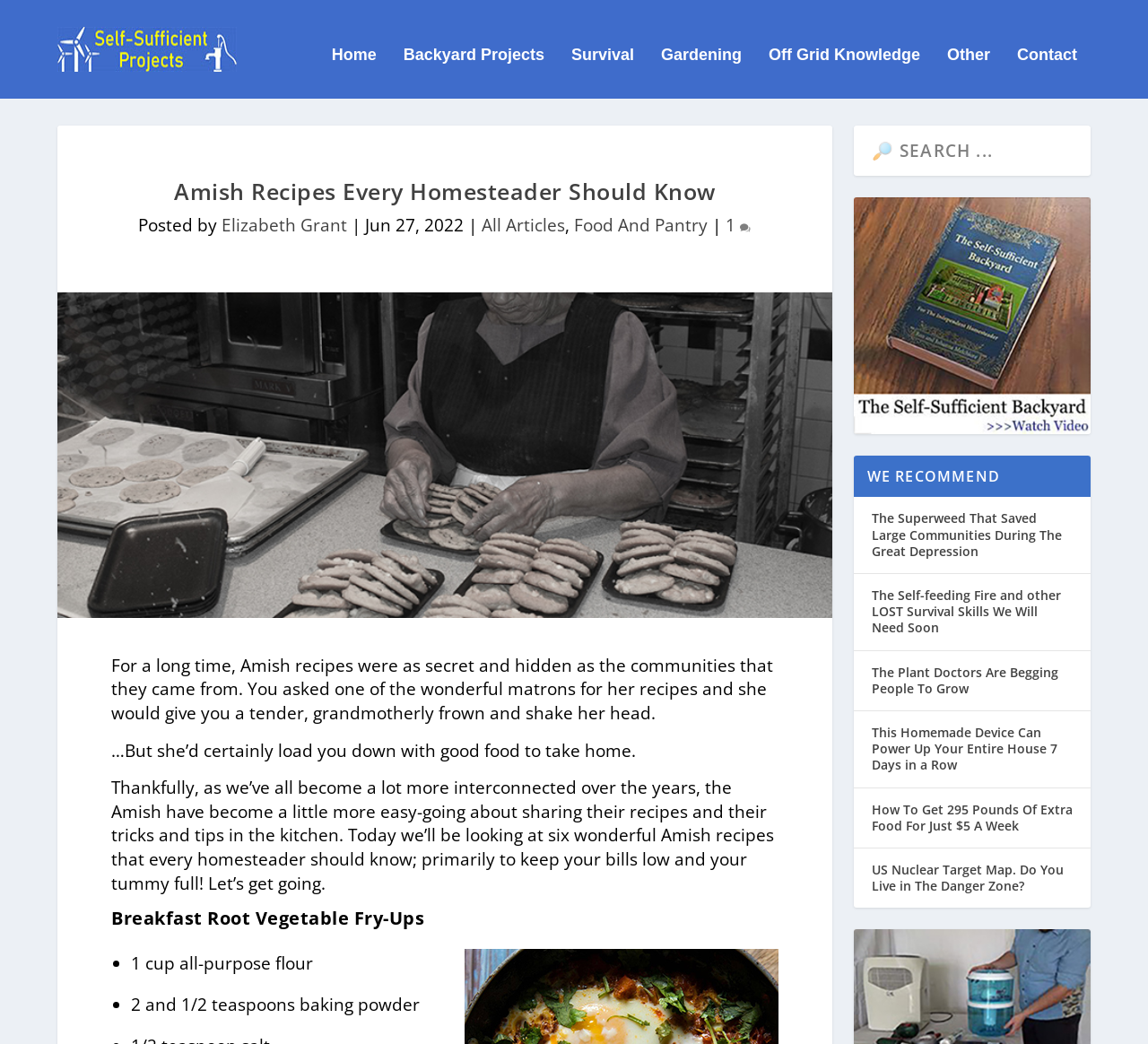Find the bounding box coordinates of the element I should click to carry out the following instruction: "Click on the 'Home' link".

[0.289, 0.037, 0.328, 0.086]